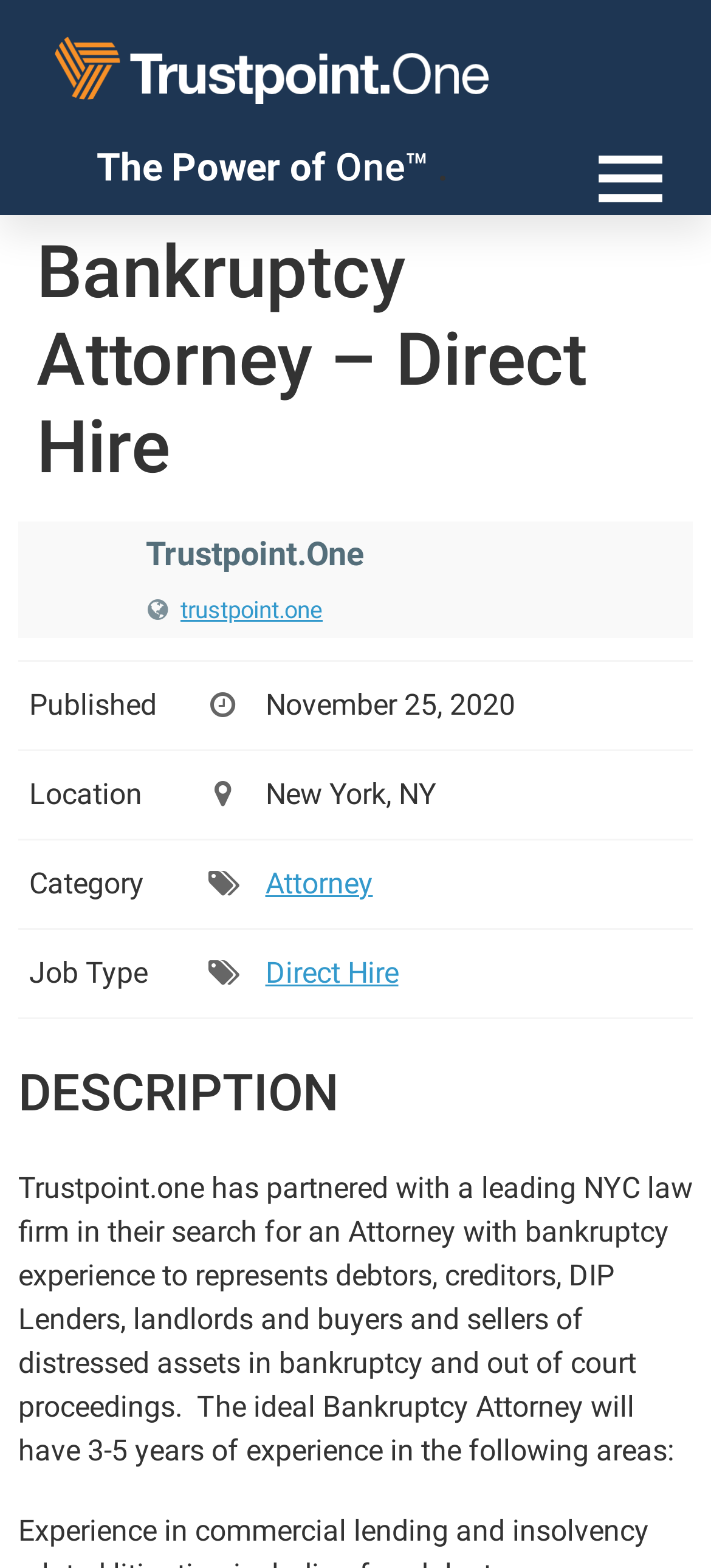Please answer the following query using a single word or phrase: 
What type of job is being described?

Attorney